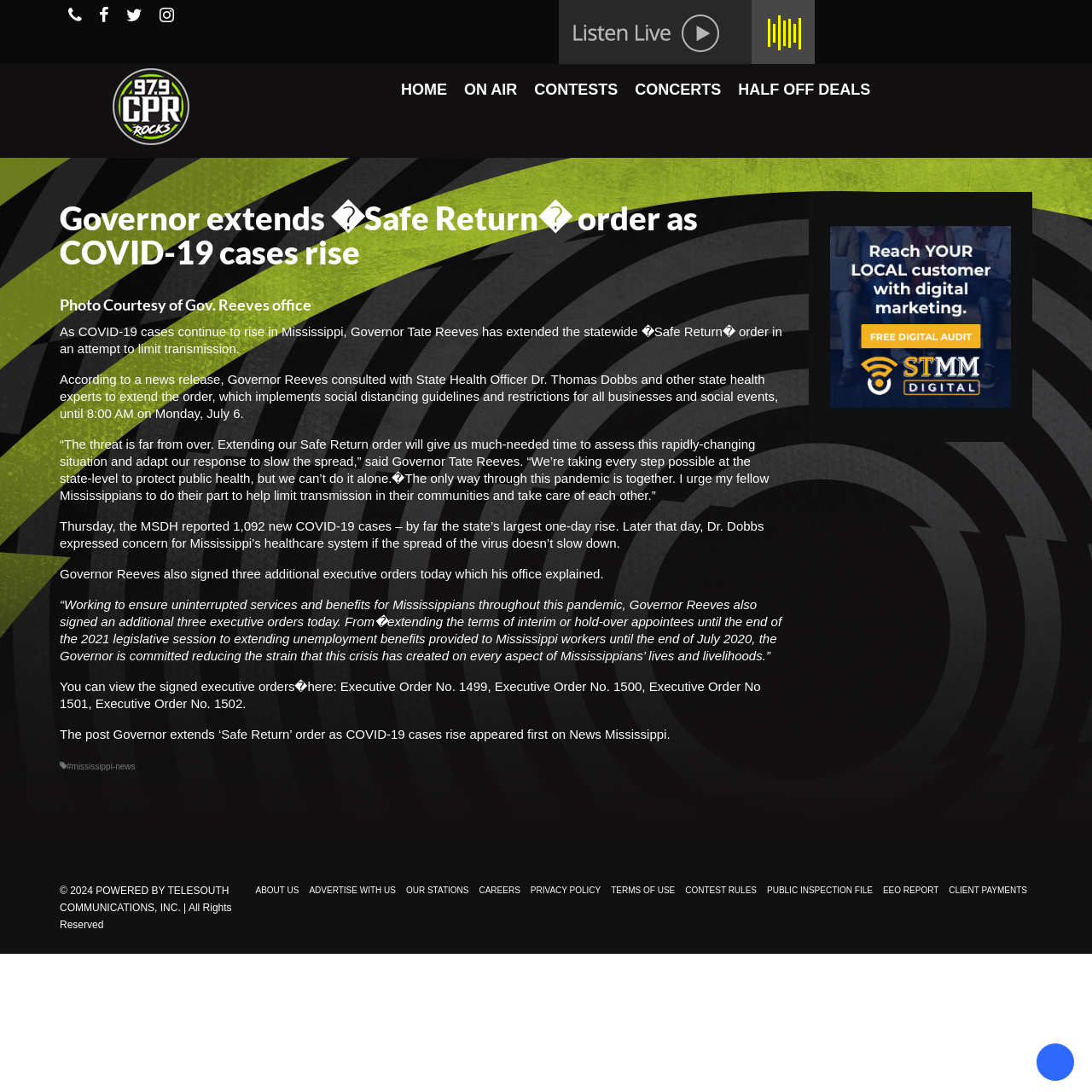What is the position of the 'HOME' link?
Please ensure your answer to the question is detailed and covers all necessary aspects.

I found the answer by looking at the link element with the text 'HOME' and its bounding box coordinates, which indicate that it is located at the top of the webpage, likely in the navigation bar.